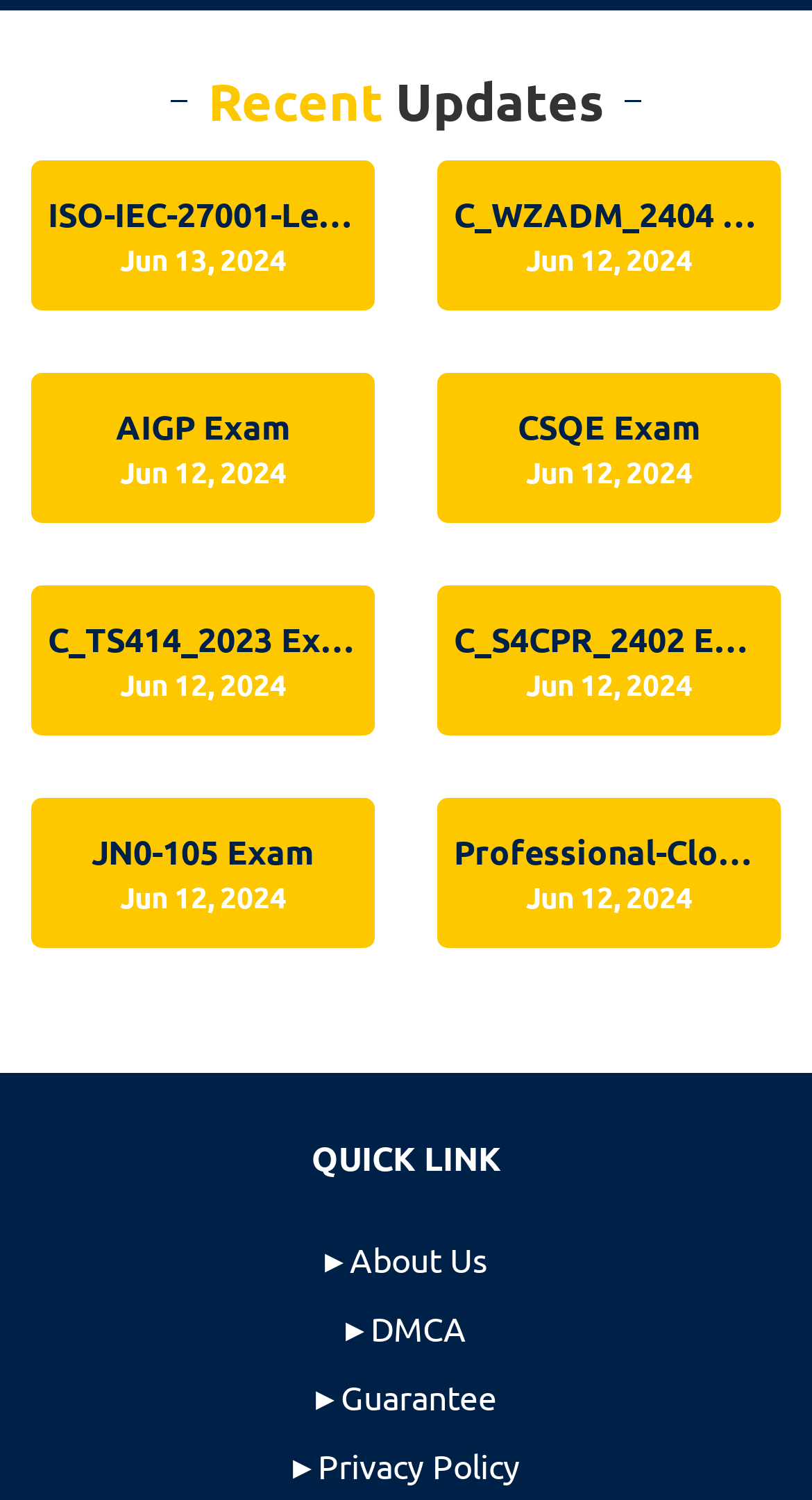What is the category of the link 'QUICK LINK'?
Please answer the question as detailed as possible.

I found the StaticText element 'QUICK LINK' and its corresponding links 'About Us', 'DMCA', 'Guarantee', and 'Privacy Policy' which are all categorized under the 'QUICK LINK' section.